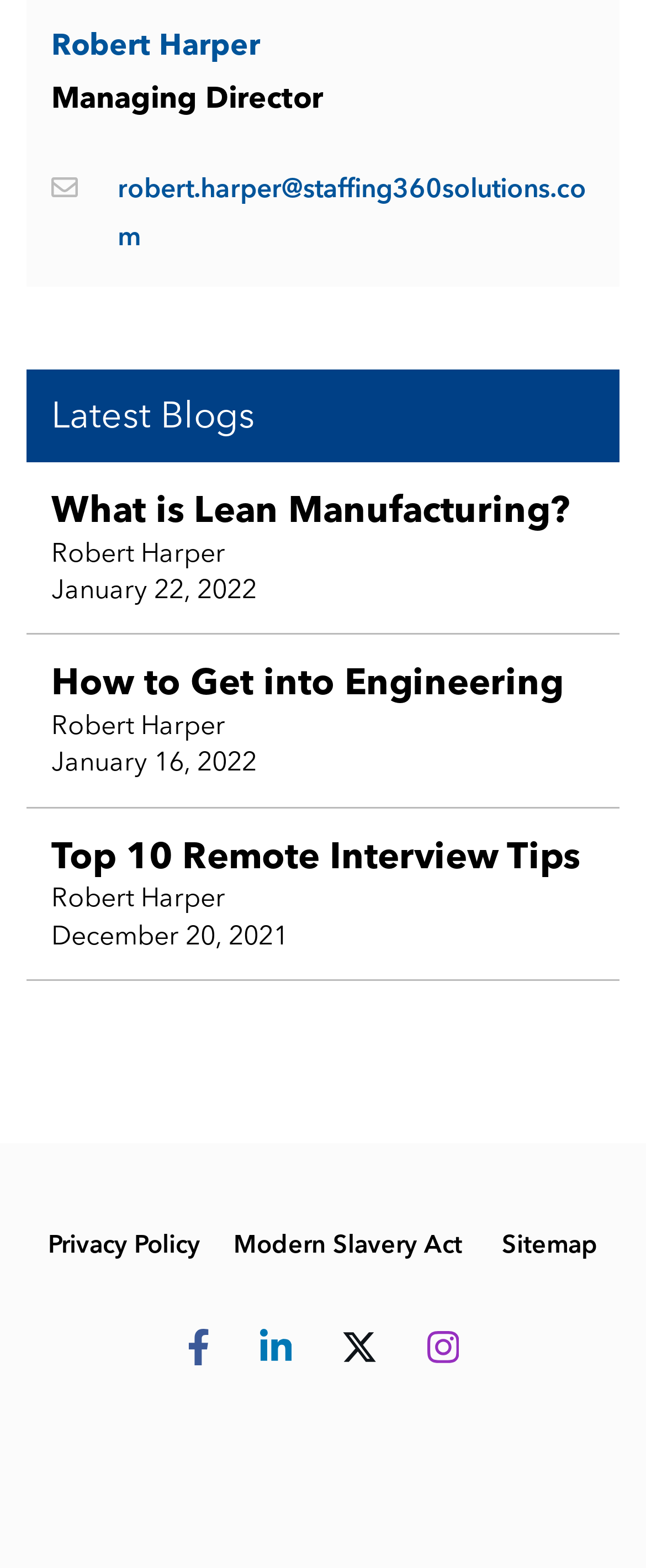Please give a short response to the question using one word or a phrase:
How many social media links are present?

4